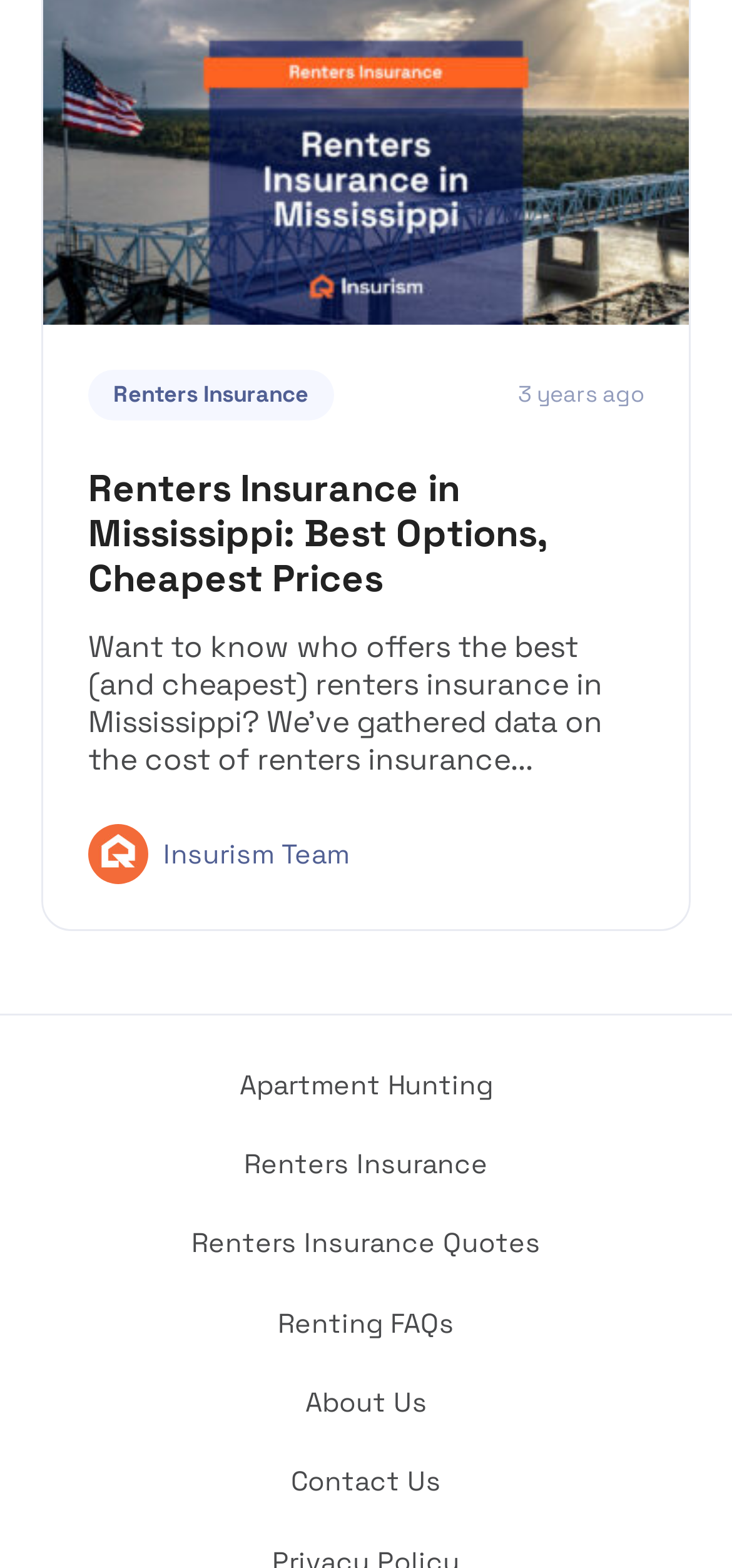What are the other topics related to renters insurance?
Examine the webpage screenshot and provide an in-depth answer to the question.

I found multiple link elements with texts 'Apartment Hunting', 'Renters Insurance Quotes', and 'Renting FAQs', which are related to renters insurance and suggest that these are other topics of interest.